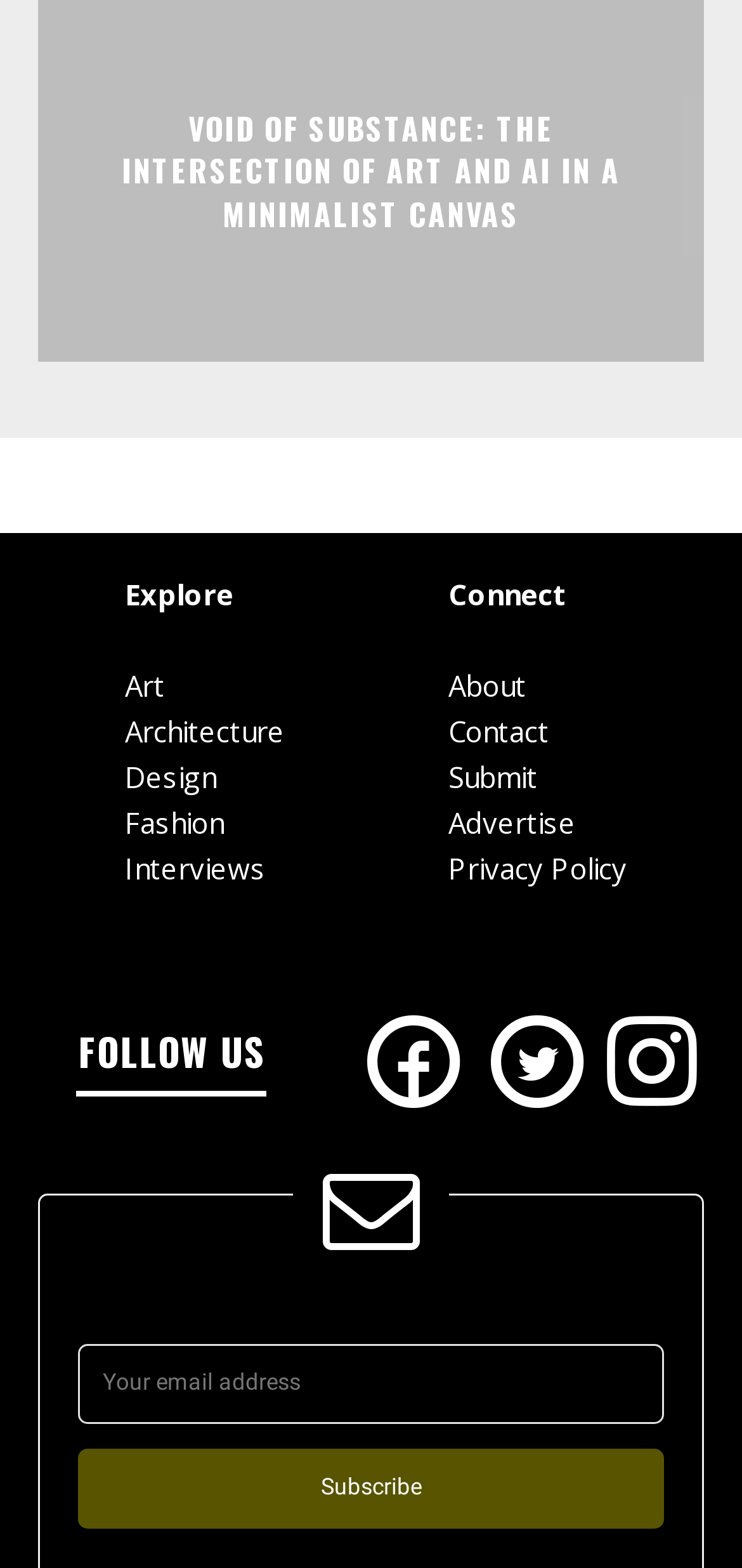Based on the element description: "aria-label="email" name="EMAIL" placeholder="Your email address"", identify the bounding box coordinates for this UI element. The coordinates must be four float numbers between 0 and 1, listed as [left, top, right, bottom].

[0.105, 0.857, 0.895, 0.908]